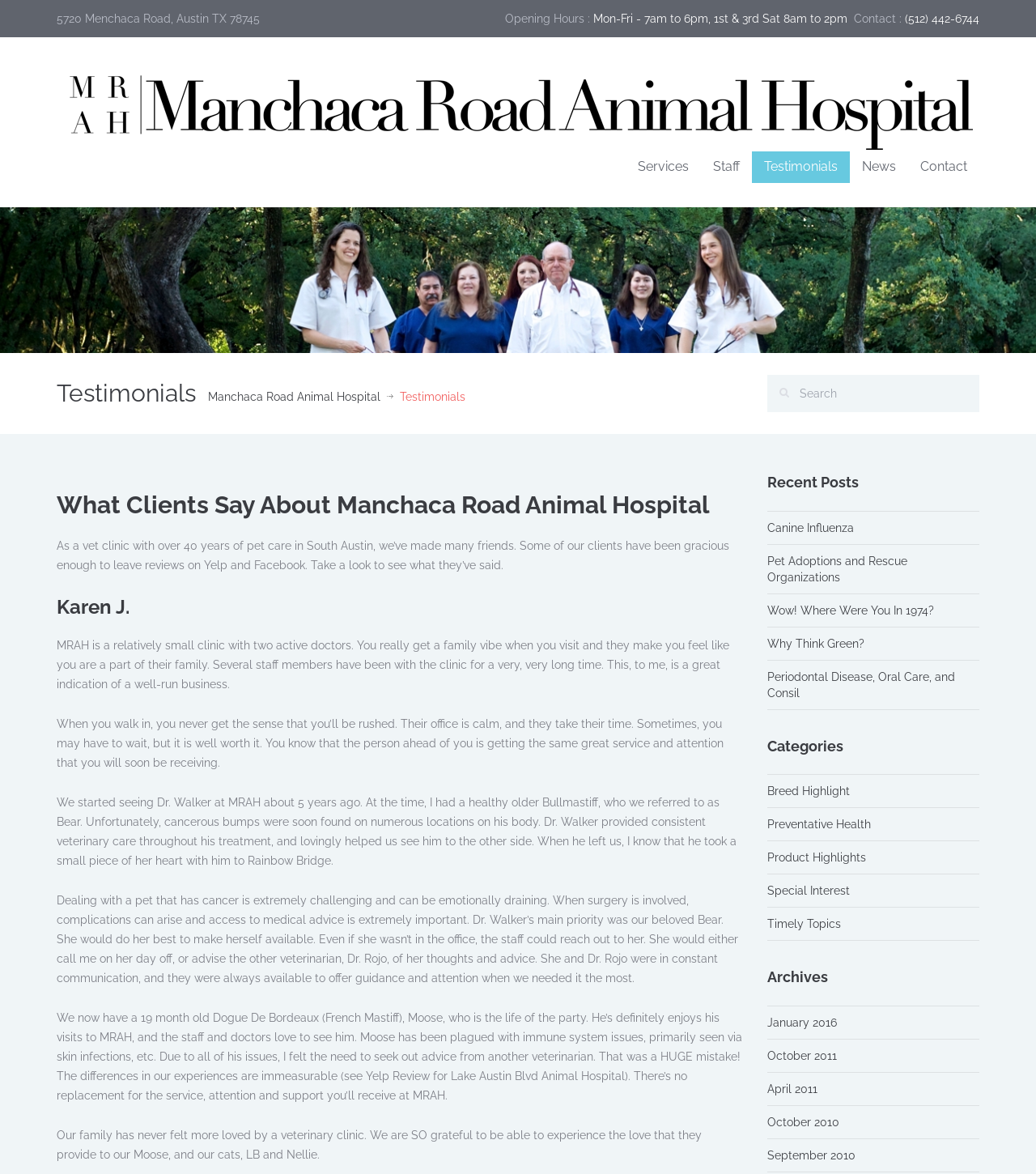Please determine the bounding box coordinates of the area that needs to be clicked to complete this task: 'Click on Services'. The coordinates must be four float numbers between 0 and 1, formatted as [left, top, right, bottom].

[0.604, 0.129, 0.677, 0.156]